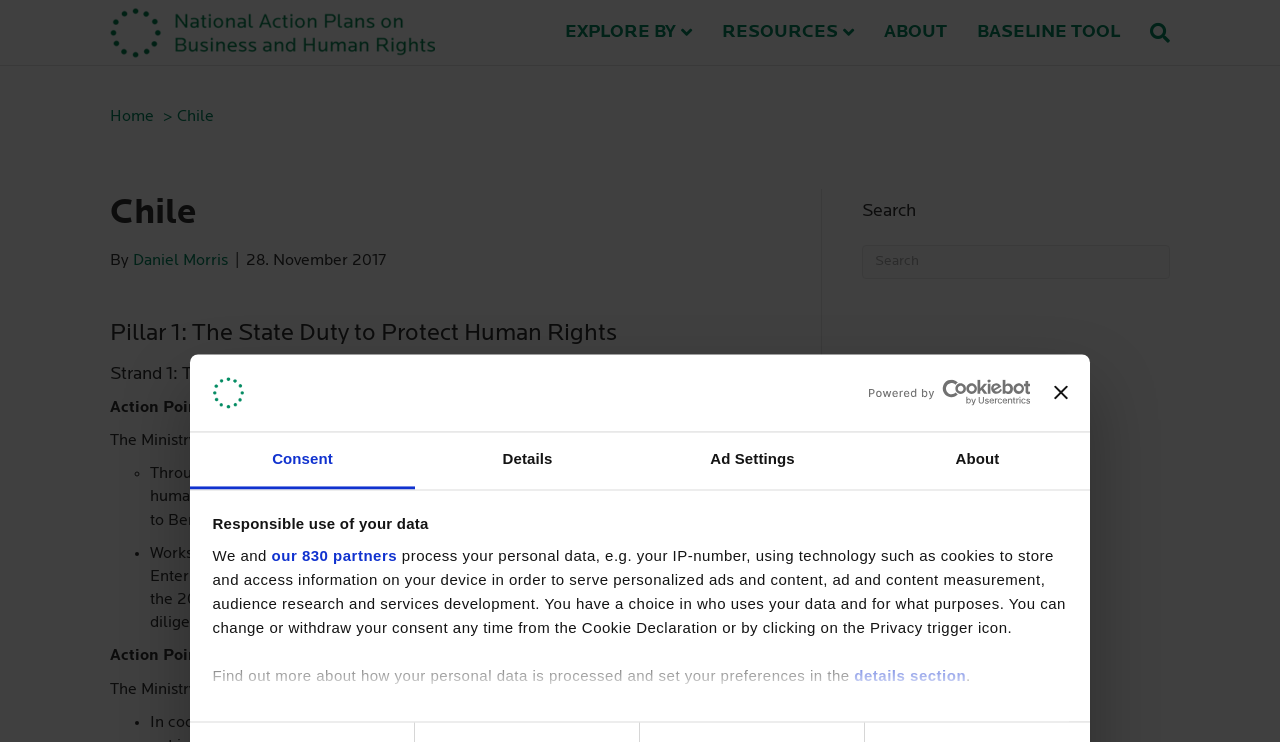Determine the bounding box coordinates of the clickable element necessary to fulfill the instruction: "Search for something". Provide the coordinates as four float numbers within the 0 to 1 range, i.e., [left, top, right, bottom].

[0.673, 0.33, 0.914, 0.375]